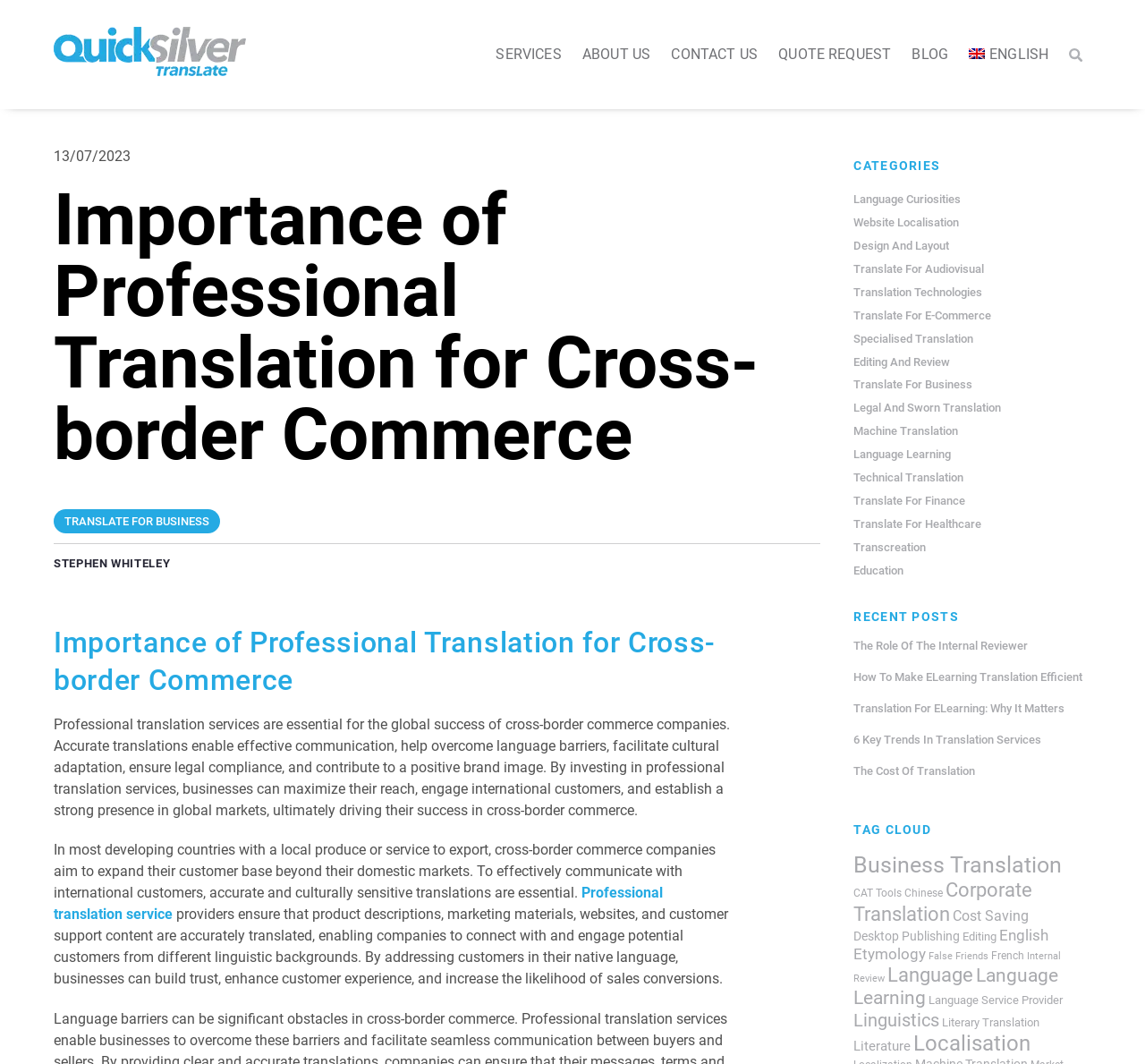Provide a brief response in the form of a single word or phrase:
Who is the author of the article 'Importance of Professional Translation for Cross-border Commerce'?

STEPHEN WHITELEY